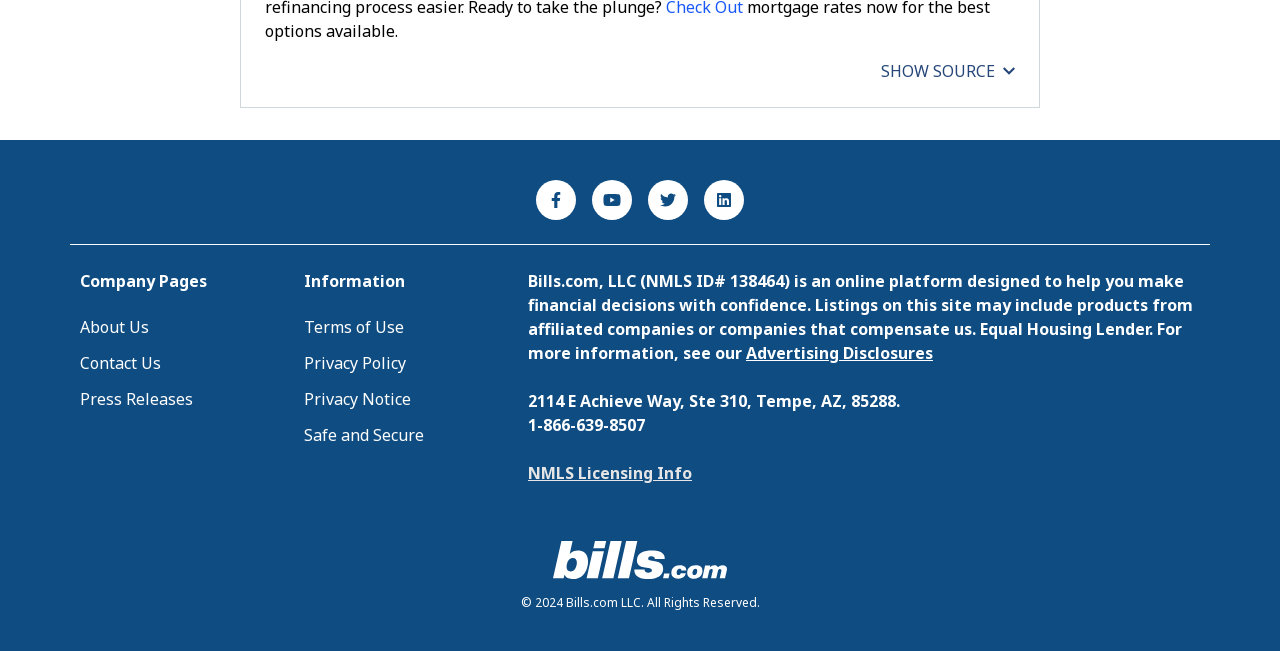Determine the bounding box coordinates for the area that needs to be clicked to fulfill this task: "Register for the webinar on immunotherapy advancements". The coordinates must be given as four float numbers between 0 and 1, i.e., [left, top, right, bottom].

None